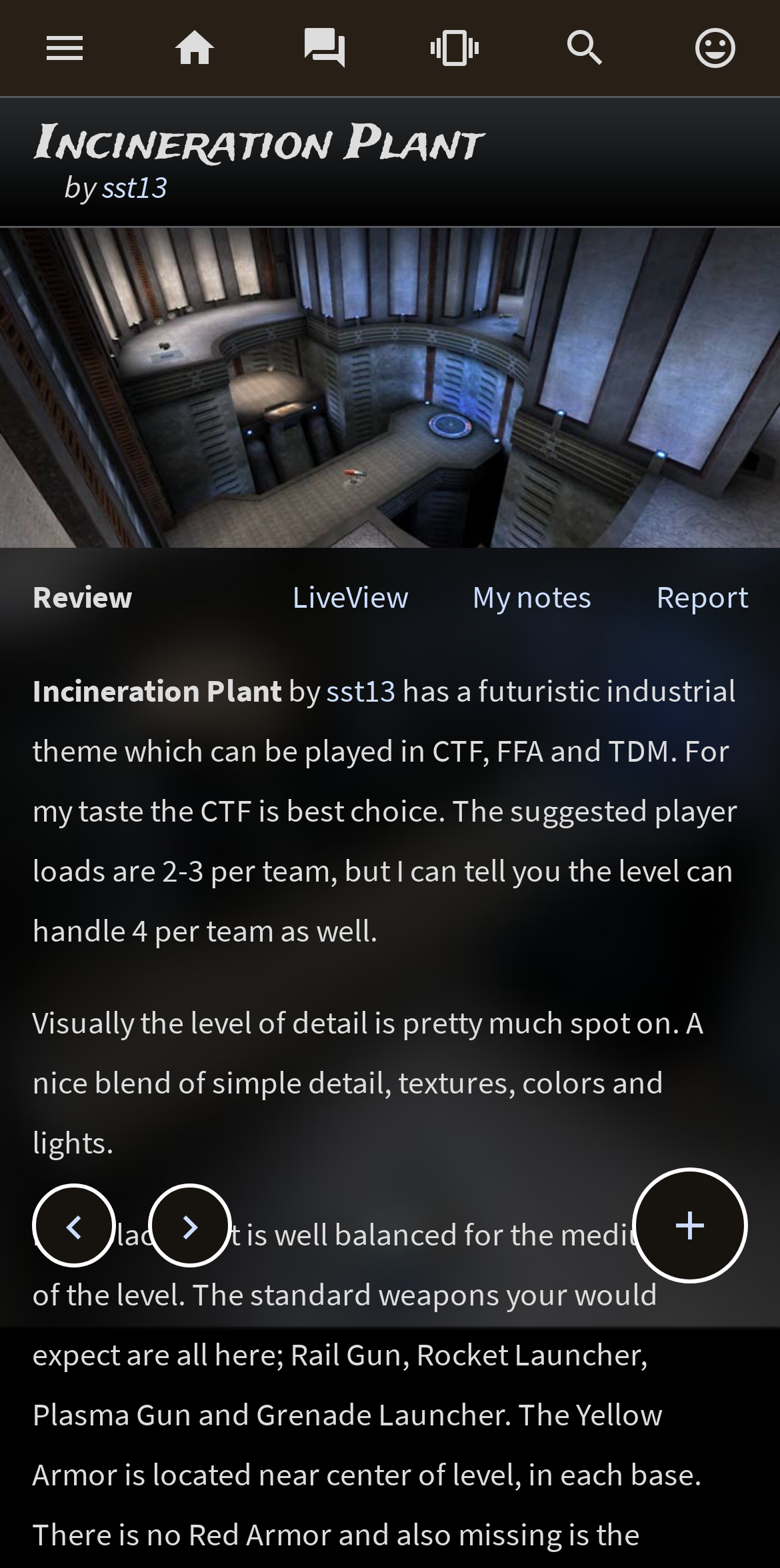Determine the bounding box coordinates for the element that should be clicked to follow this instruction: "Click the first social media link". The coordinates should be given as four float numbers between 0 and 1, in the format [left, top, right, bottom].

[0.0, 0.0, 0.167, 0.061]